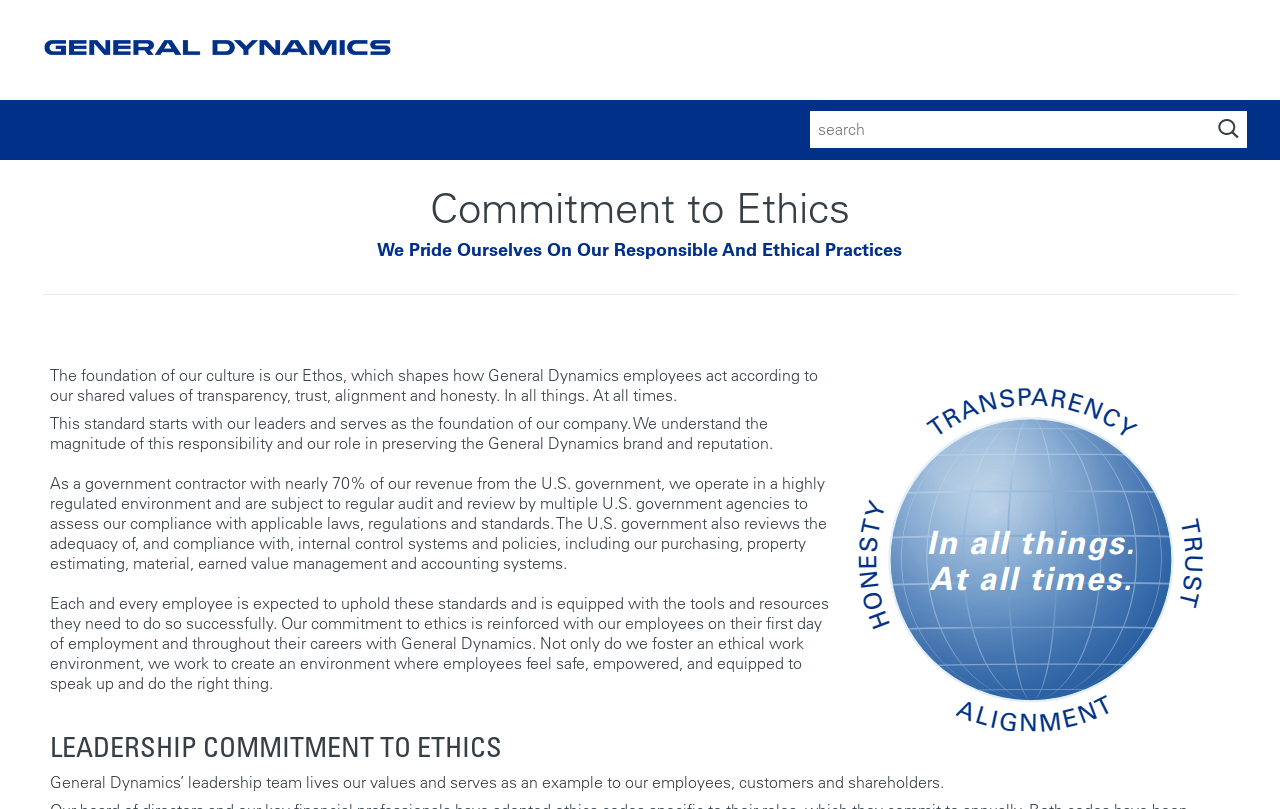Give an in-depth explanation of the webpage layout and content.

The webpage is about General Dynamics' commitment to ethics, with a focus on the company's values and practices. At the top left corner, there is a General Dynamics logo, which is a clickable link. Next to it, there is a search bar with a submit button, allowing users to search for specific content on the website.

Below the search bar, there are two headings: "Commitment to Ethics" and "We Pride Ourselves On Our Responsible And Ethical Practices". These headings are centered on the page and serve as an introduction to the company's ethos.

Below the headings, there is a horizontal separator line that divides the page into two sections. On the right side of the separator, there is a large image related to General Dynamics' ethos, which takes up most of the page's width.

On the left side of the separator, there are four paragraphs of text that describe the company's culture and values. The text explains that the foundation of the company's culture is its ethos, which is based on shared values of transparency, trust, alignment, and honesty. It also mentions that the company operates in a highly regulated environment and is subject to regular audits and reviews by government agencies.

Further down the page, there is a heading "LEADERSHIP COMMITMENT TO ETHICS" followed by a paragraph of text that describes the leadership team's commitment to living the company's values and serving as an example to employees, customers, and shareholders.